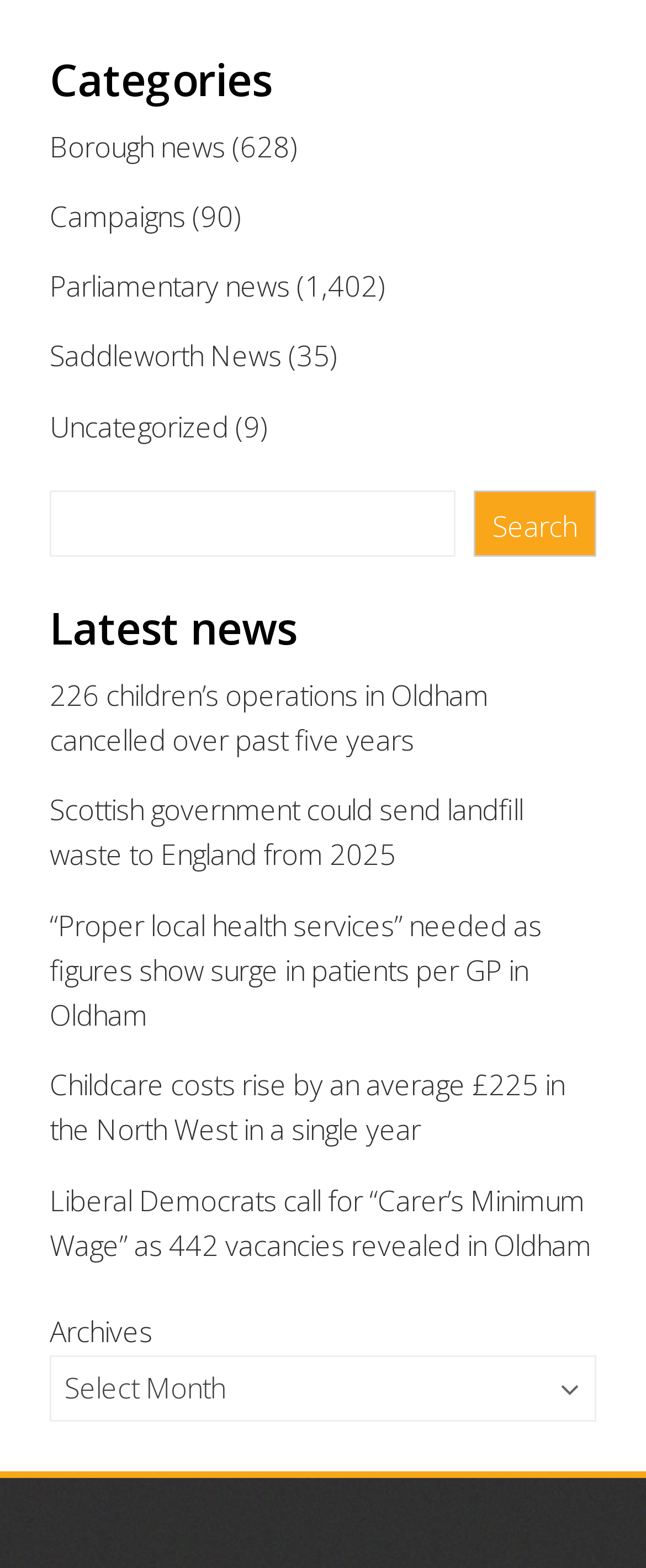Please give a succinct answer to the question in one word or phrase:
What is the section below the 'Latest news' section?

Archives